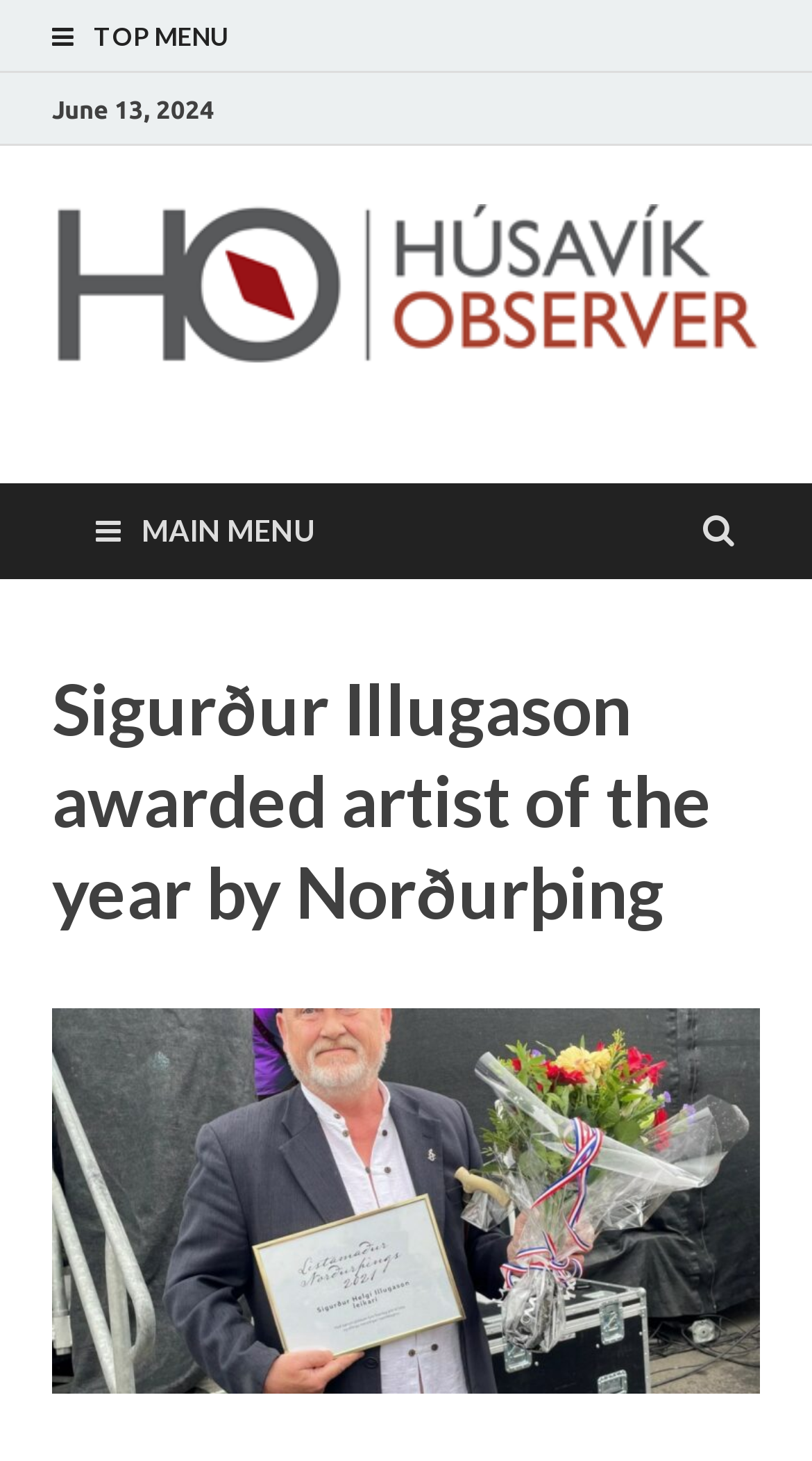Identify and provide the main heading of the webpage.

Sigurður Illugason awarded artist of the year by Norðurþing